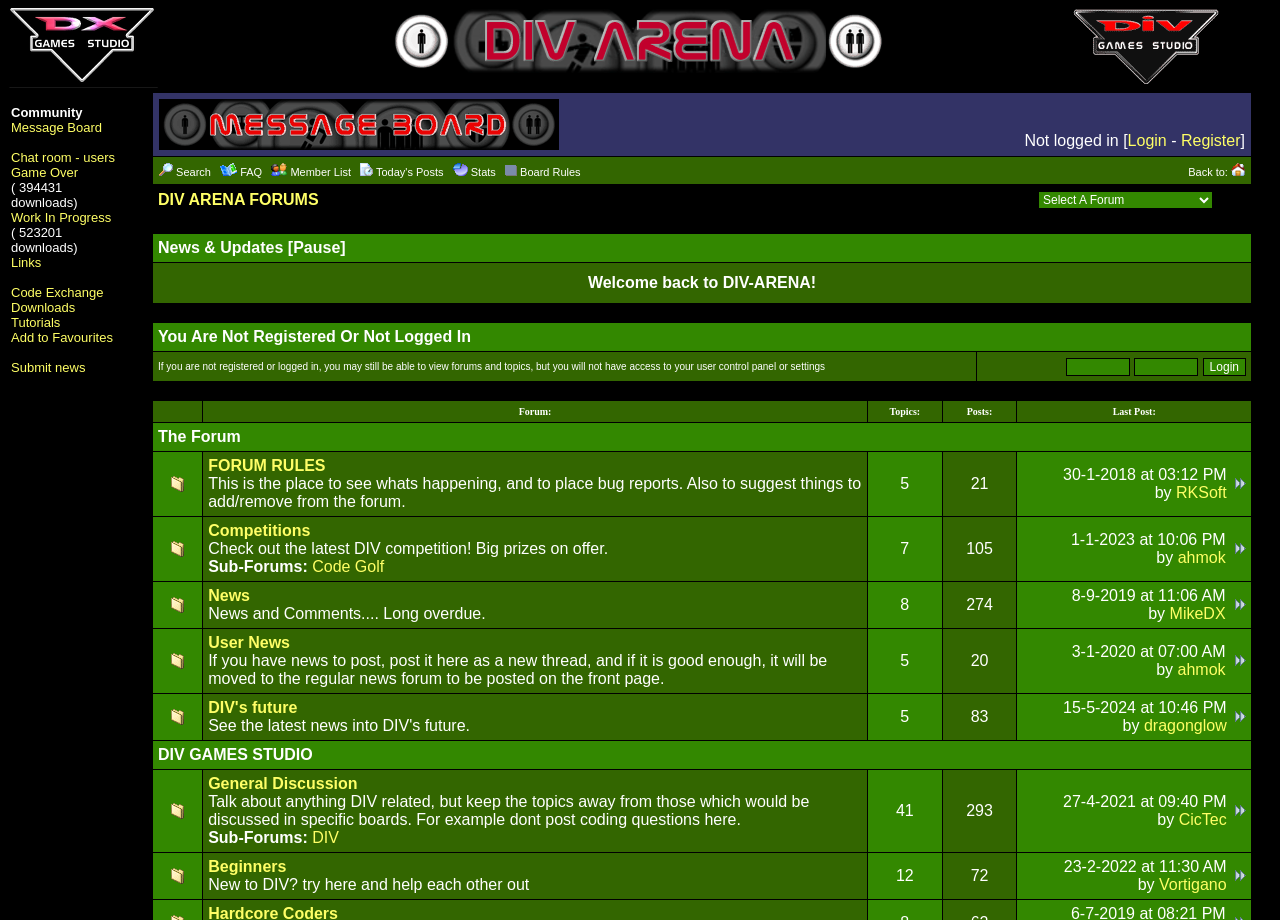Please answer the following question as detailed as possible based on the image: 
What is the function of the 'Go To Bottom' link?

The 'Go To Bottom' link is likely intended to allow users to quickly navigate to the bottom of the webpage, skipping over the content in between. This can be useful for users who want to access the footer or bottom section of the page without having to scroll through the entire page.